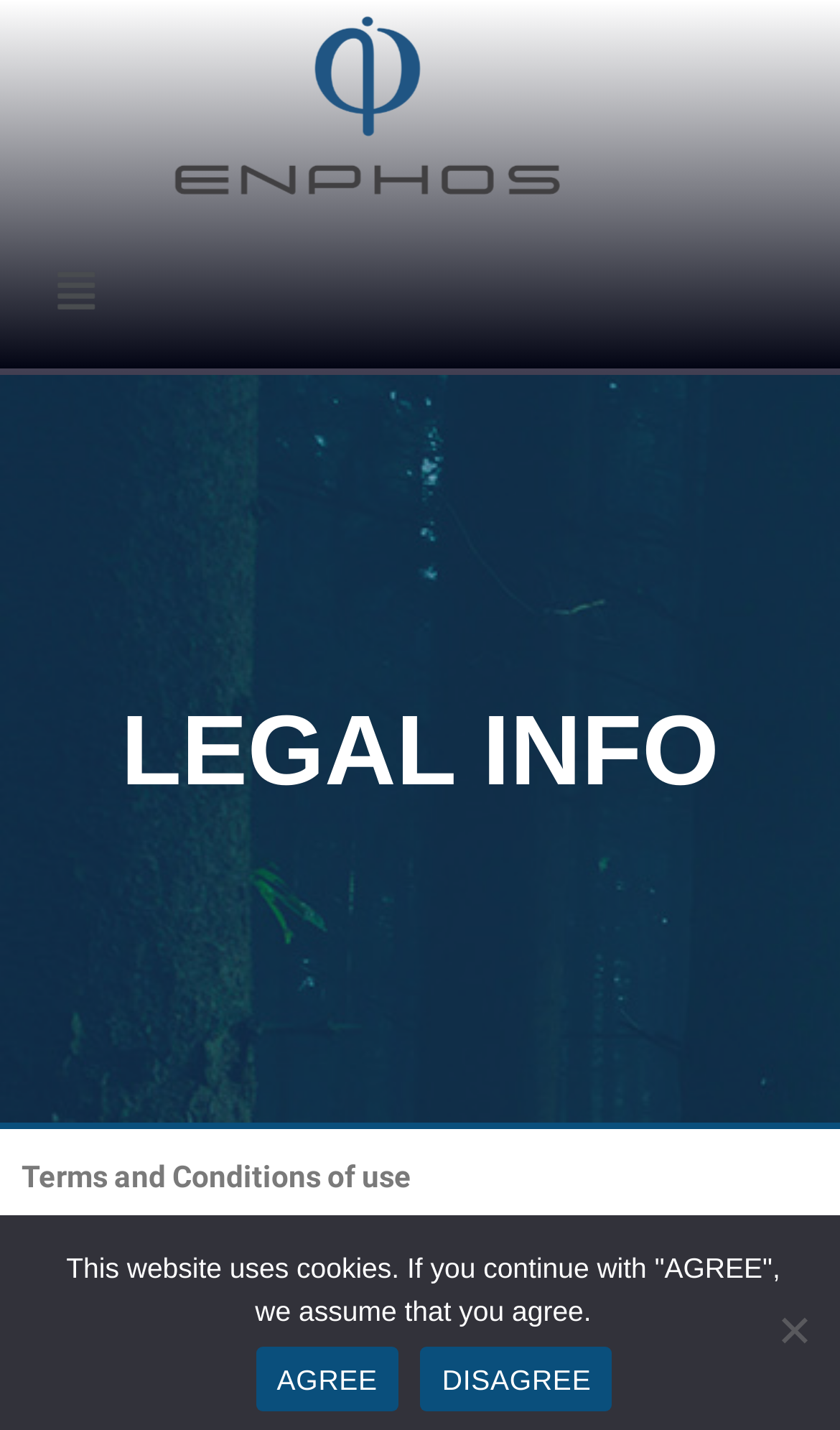What is the name of the company providing the website service?
Based on the content of the image, thoroughly explain and answer the question.

From the StaticText element, we can see that the website is provided by Enphos S.r.l., which is mentioned as '“Enphos”' in the sentence 'Enphos.com web site is an on-line information and communications service provided by Enphos S.r.l. (following named as “Enphos”).'.